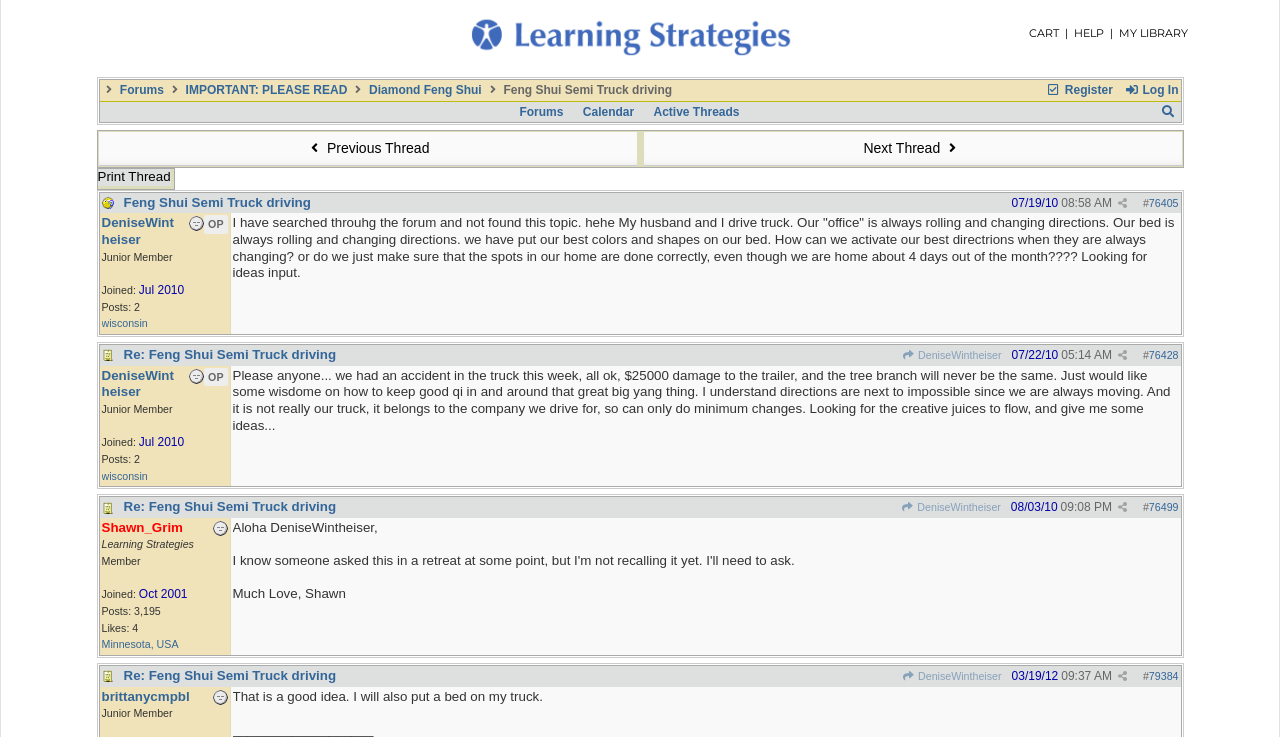Specify the bounding box coordinates of the area to click in order to follow the given instruction: "Click on the 'Log In' link."

[0.878, 0.113, 0.921, 0.132]